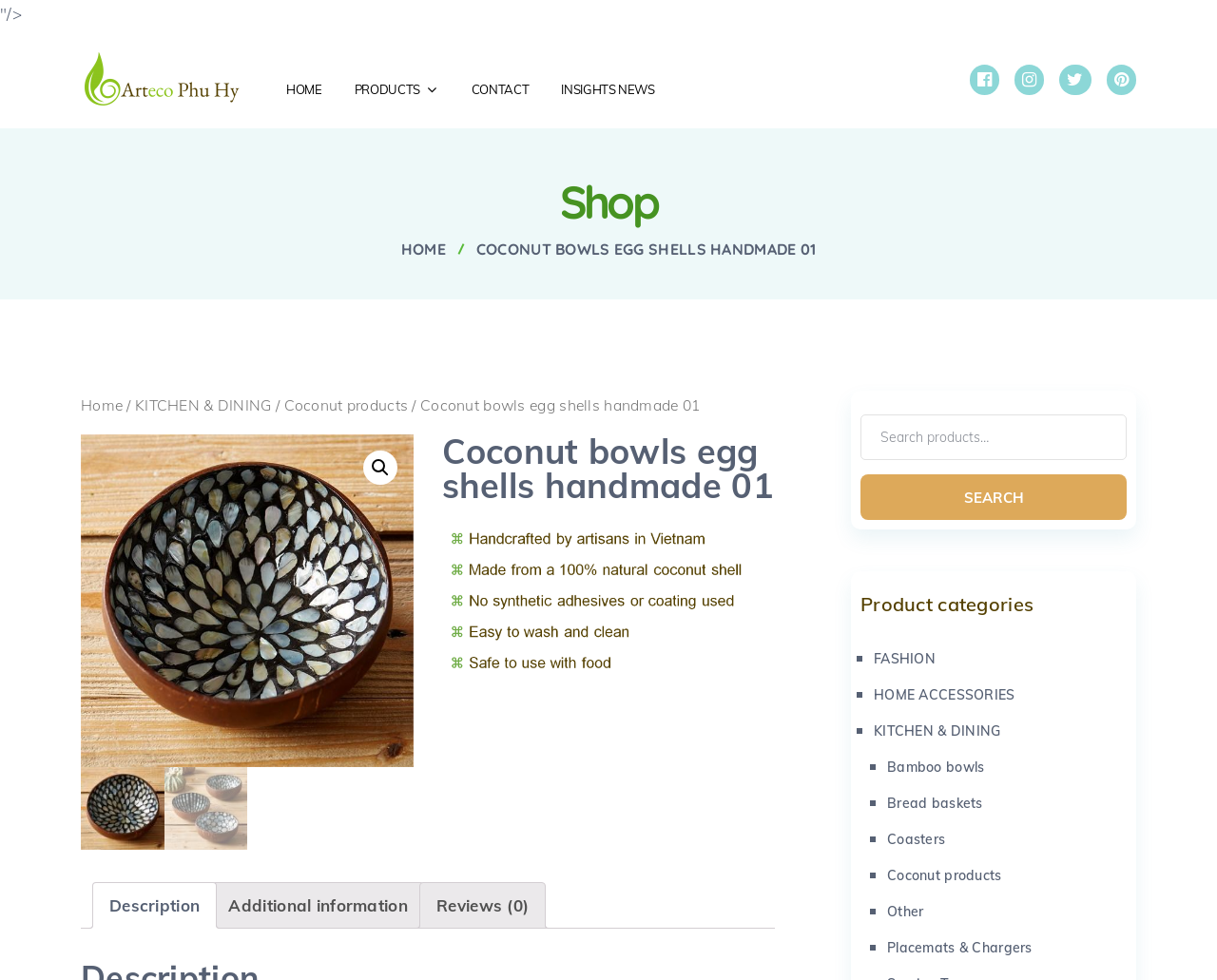Please determine the bounding box coordinates of the element to click in order to execute the following instruction: "View 'Coconut bowls egg shells handmade 01' product". The coordinates should be four float numbers between 0 and 1, specified as [left, top, right, bottom].

[0.391, 0.245, 0.671, 0.264]